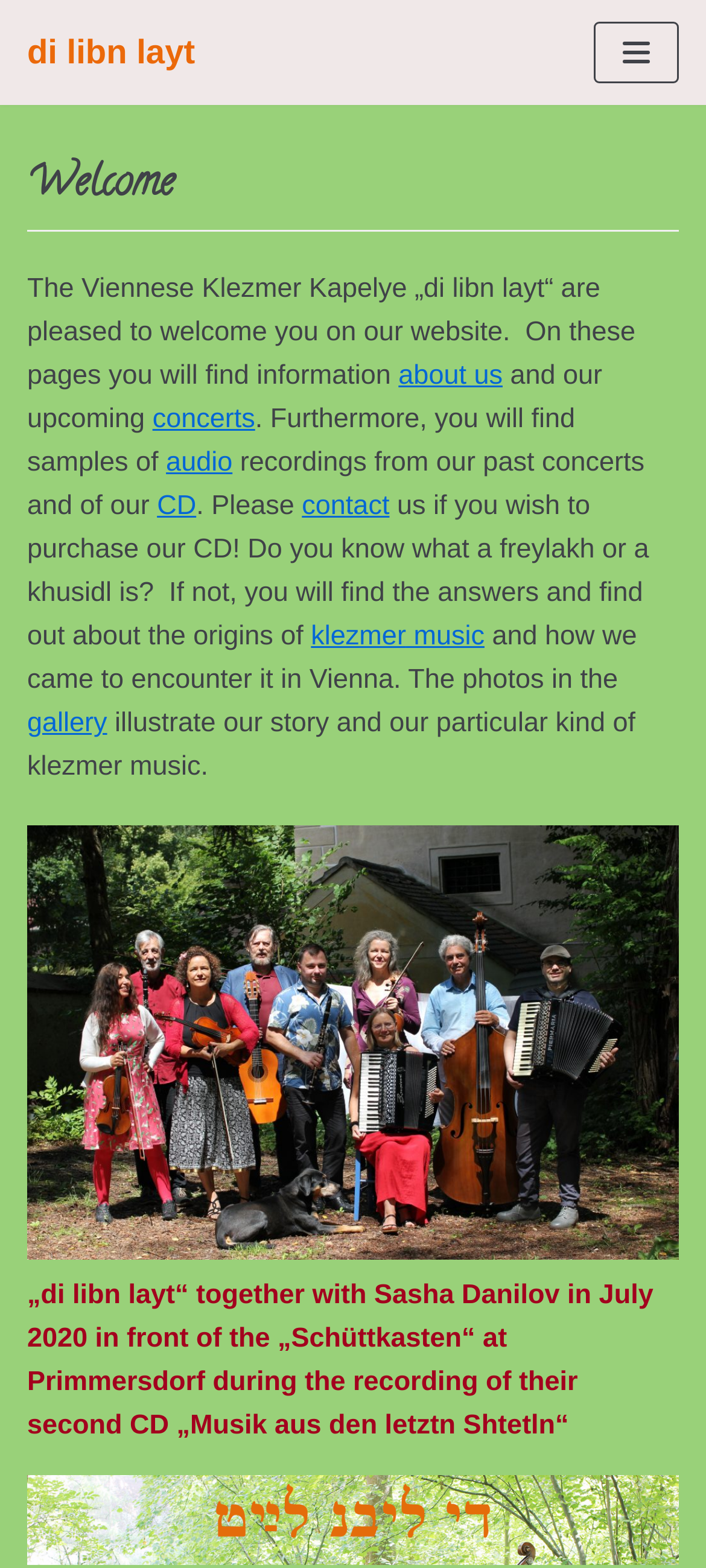Locate the bounding box coordinates of the area that needs to be clicked to fulfill the following instruction: "buy CD". The coordinates should be in the format of four float numbers between 0 and 1, namely [left, top, right, bottom].

[0.222, 0.313, 0.278, 0.333]